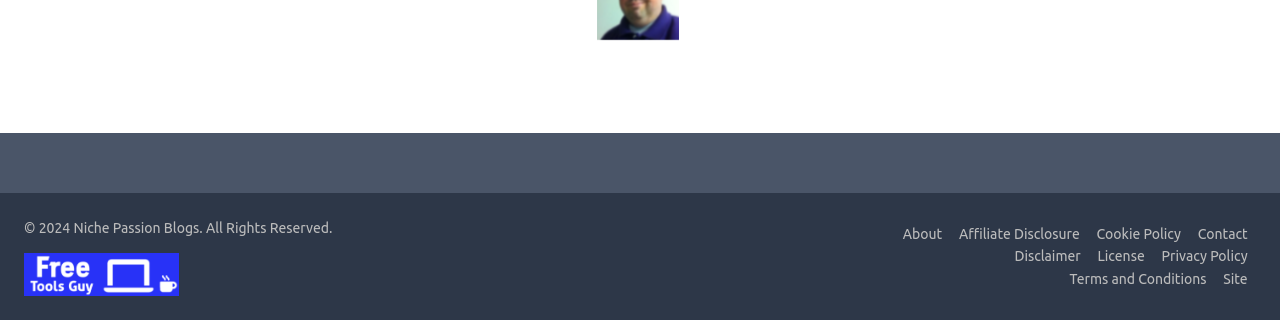Please identify the bounding box coordinates of the element that needs to be clicked to perform the following instruction: "contact us".

[0.929, 0.696, 0.981, 0.766]